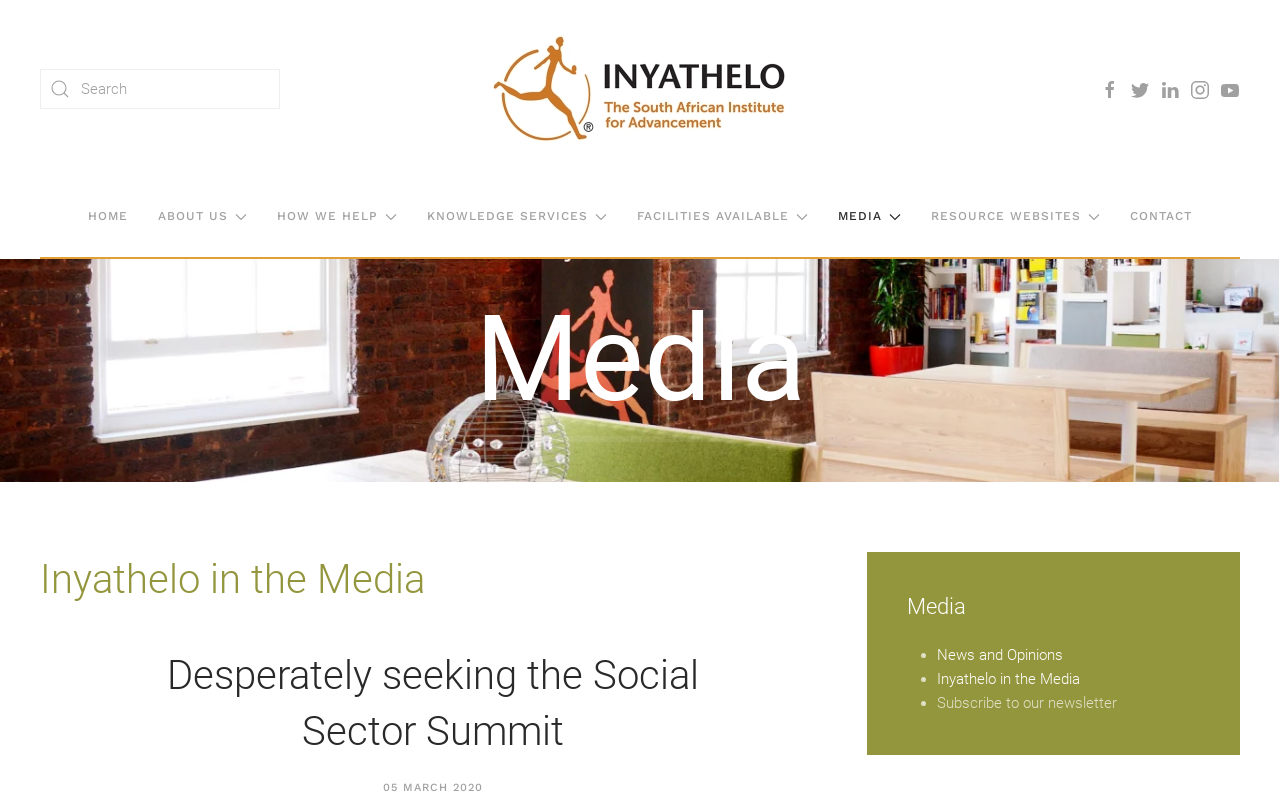Identify the bounding box coordinates of the element to click to follow this instruction: 'Go back to home'. Ensure the coordinates are four float values between 0 and 1, provided as [left, top, right, bottom].

[0.383, 0.025, 0.617, 0.194]